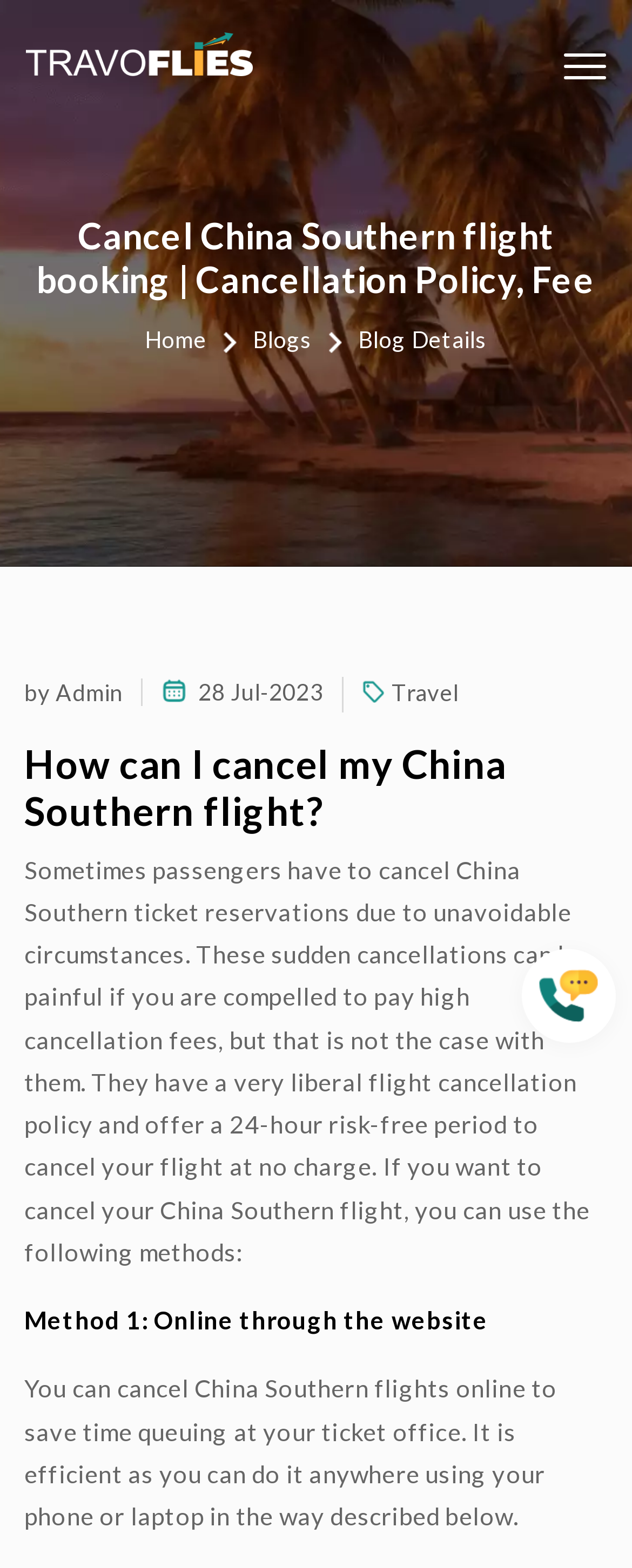Identify the headline of the webpage and generate its text content.

How can I cancel my China Southern flight?